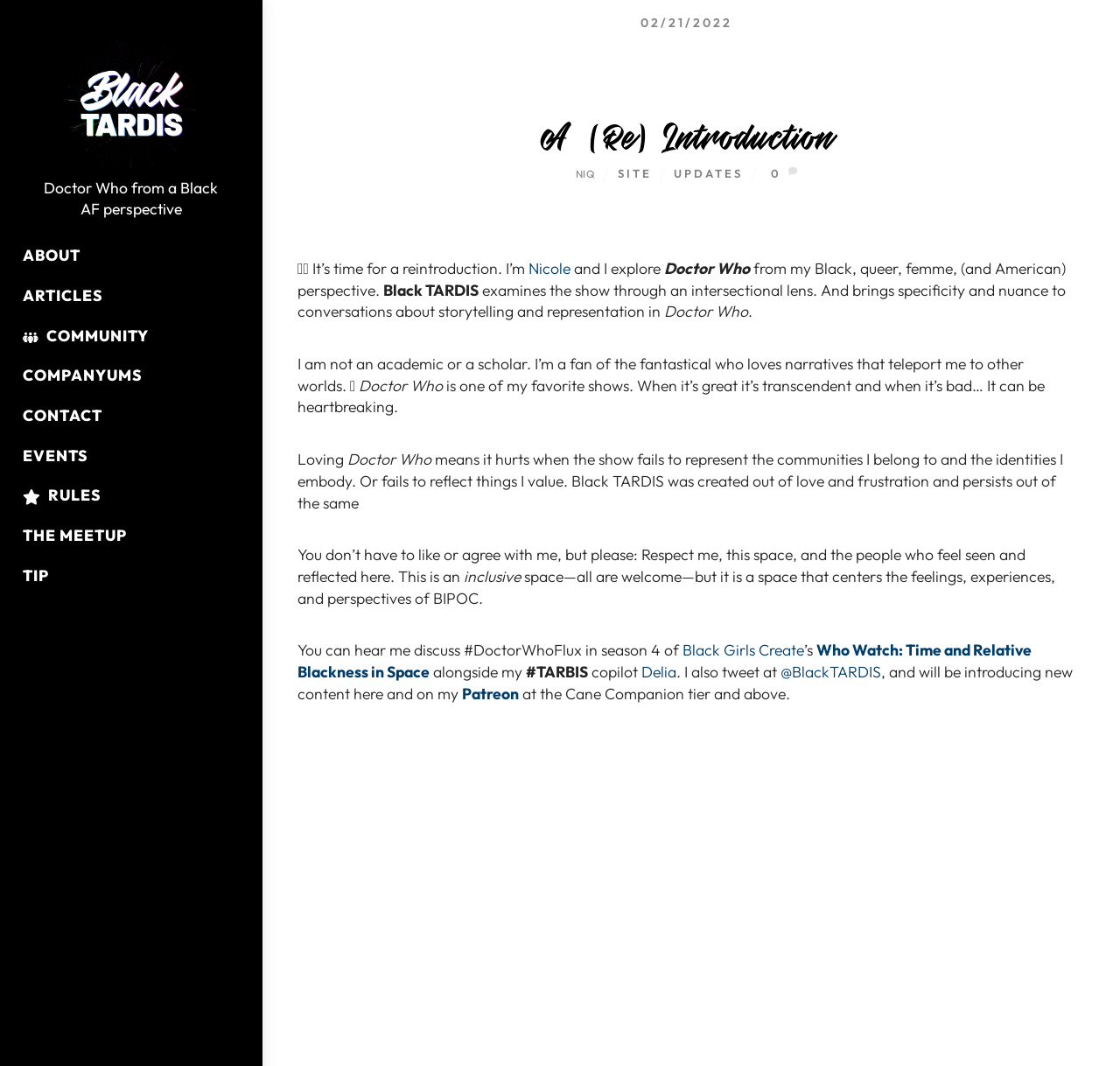Create a detailed description of the webpage's content and layout.

This webpage is about Black TARDIS, a platform that explores Doctor Who from a Black, queer, femme, and American perspective. At the top, there is a logo of Black TARDIS, accompanied by a link to the website. Below the logo, there is a brief description of the platform, stating that it examines the show through an intersectional lens and brings specificity and nuance to conversations about storytelling and representation.

On the left side, there is a navigation menu with links to various sections, including ABOUT, ARTICLES, COMMUNITY, COMPANYUMS, CONTACT, EVENTS, RULES, THE MEETUP, and TIP. These links are arranged vertically, with ABOUT at the top and TIP at the bottom.

In the main content area, there is a heading "A (Re)Introduction" followed by a brief introduction to the author, Nicole, who is a fan of Doctor Who and loves narratives that teleport her to other worlds. The text explains that Black TARDIS was created out of love and frustration with the show's representation of communities and identities.

The introduction is followed by a statement about the platform being an inclusive space that centers the feelings, experiences, and perspectives of BIPOC. There is also a mention of Nicole's discussion about #DoctorWhoFlux in season 4 of Black Girls Create's podcast, Who Watch: Time and Relative Blackness in Space.

At the bottom, there is a link to Nicole's Patreon page, where she will be introducing new content for supporters at the Cane Companion tier and above.